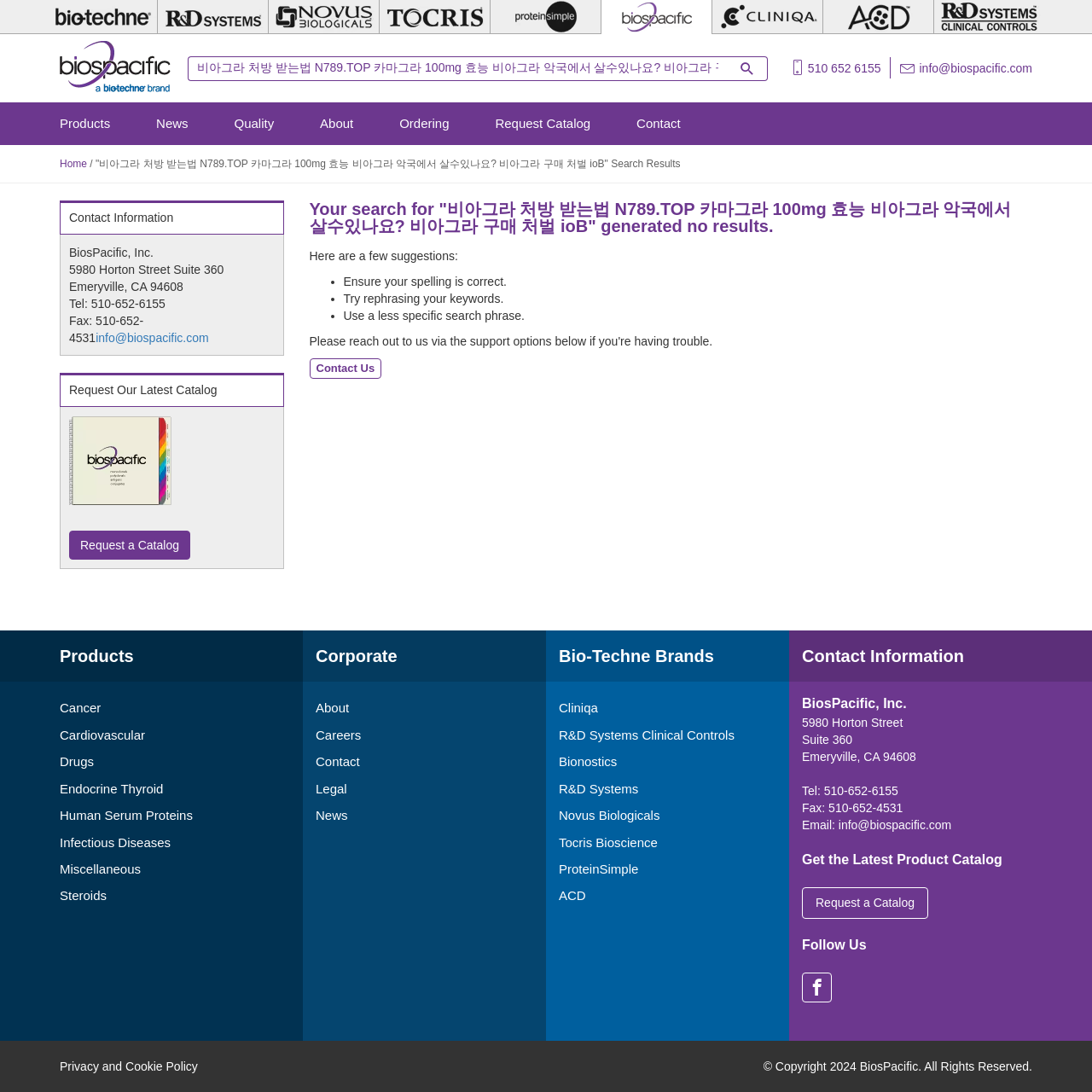Locate the bounding box coordinates of the clickable part needed for the task: "Log in to the website".

None